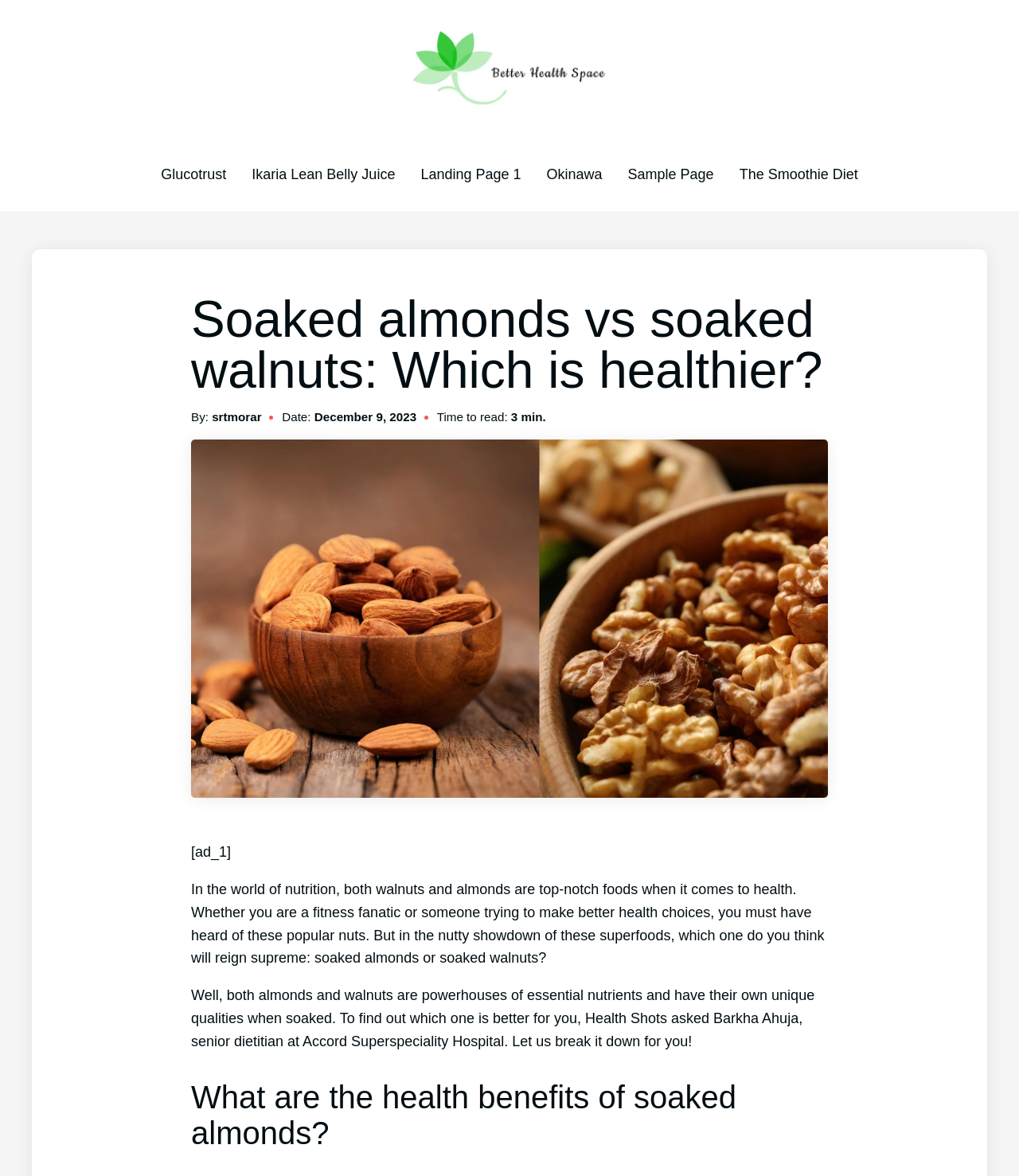Provide a one-word or one-phrase answer to the question:
How long does it take to read the article?

3 min